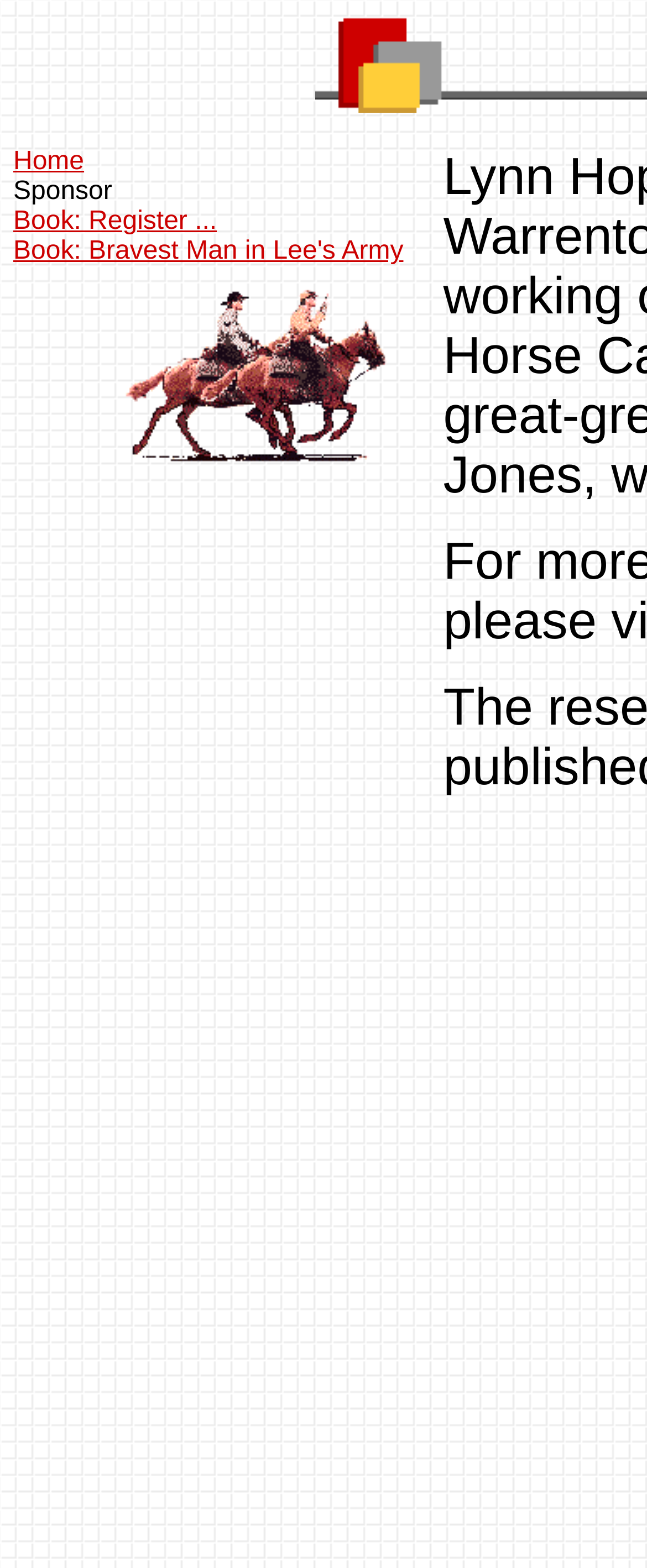Can you find the bounding box coordinates for the UI element given this description: "Book: Register ..."? Provide the coordinates as four float numbers between 0 and 1: [left, top, right, bottom].

[0.021, 0.133, 0.335, 0.151]